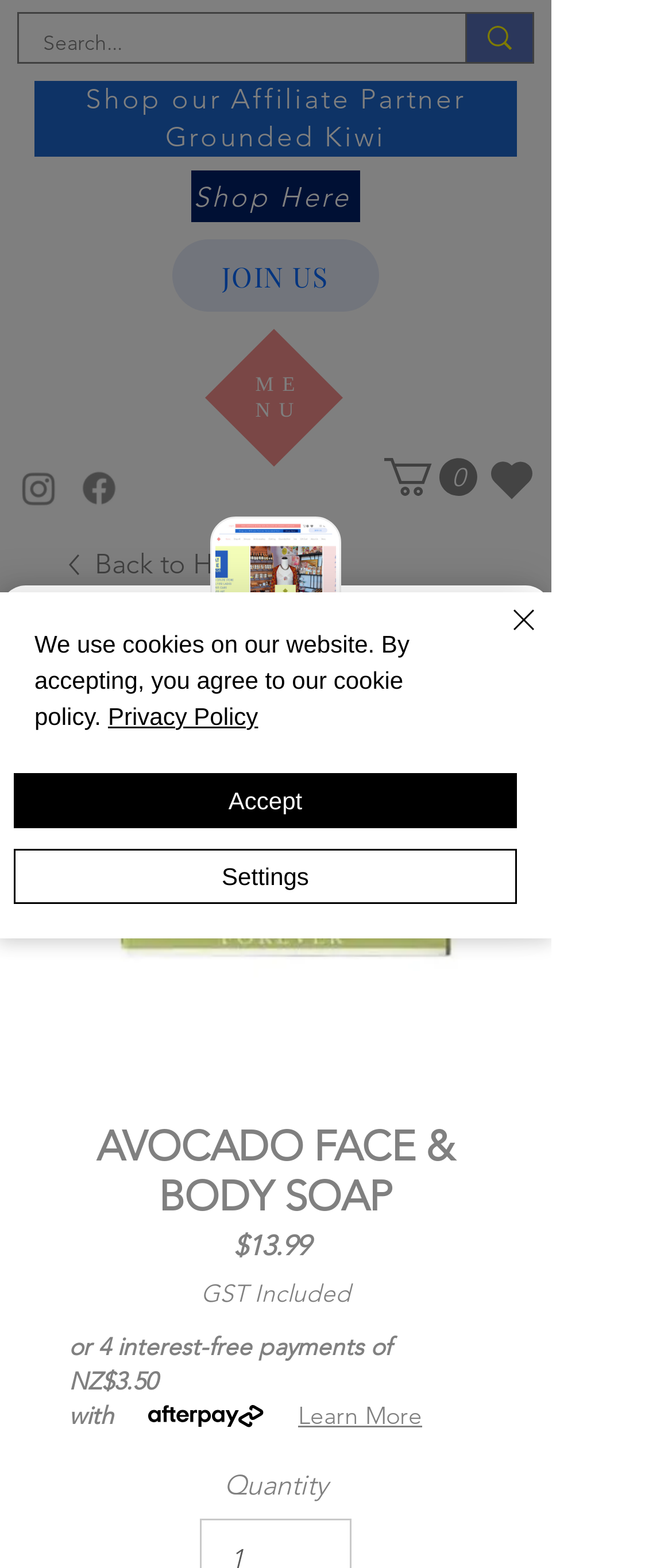Construct a thorough caption encompassing all aspects of the webpage.

This webpage is about a product called "Avocado Face & Body Soap" from a brand called "In At The Station". At the top of the page, there is a navigation menu button on the right side, and a social bar with links to the brand's Instagram and Facebook pages on the left side. Below the social bar, there is a search bar with a magnifying glass icon on the right side.

The main content of the page is about the product, with a large image of the soap bar at the top. Below the image, there is a heading that says "Shop our Affiliate Partner Grounded Kiwi" and a link to shop. There is also a link to join the brand's community and a button to add the product to a wishlist.

The product details are listed below, including the price, which is $13.99 with GST included. There is also an option to pay in four interest-free installments of $3.50. The product description mentions that the soap bar contains avocado butter and has a fresh citrus scent.

On the right side of the page, there is a cart icon with a link to view the cart contents. Below the cart icon, there are links to contact the brand through phone, email, Facebook, and chat.

At the bottom of the page, there is a cookie policy alert with links to the privacy policy and buttons to accept or settings.